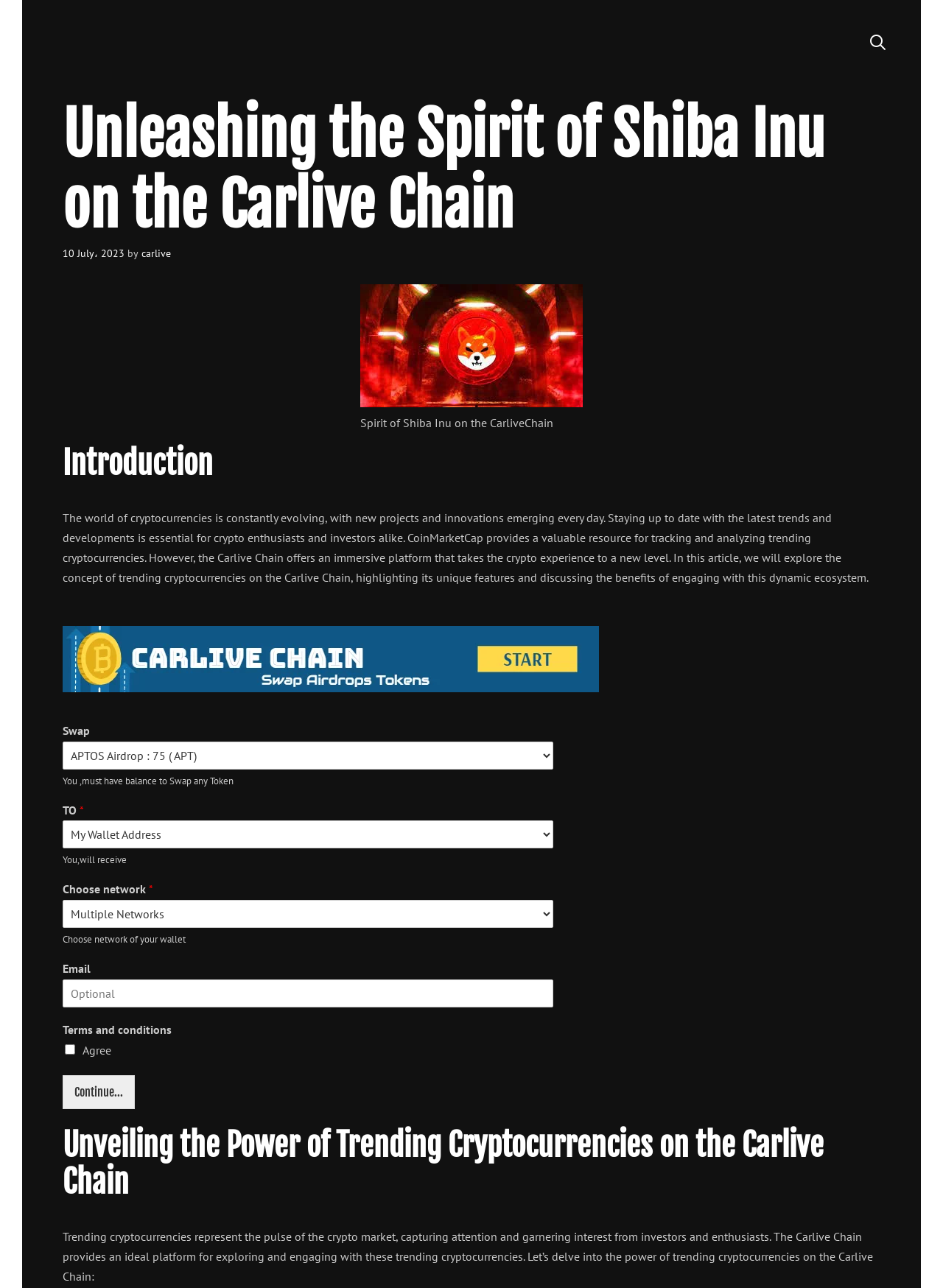What is the main topic of this webpage?
Examine the webpage screenshot and provide an in-depth answer to the question.

Based on the content of the webpage, it appears to be discussing cryptocurrencies, specifically the Carlive Chain and trending cryptocurrencies. The heading 'Unleashing the Spirit of Shiba Inu on the Carlive Chain' and the text 'The world of cryptocurrencies is constantly evolving...' suggest that the main topic is cryptocurrencies.